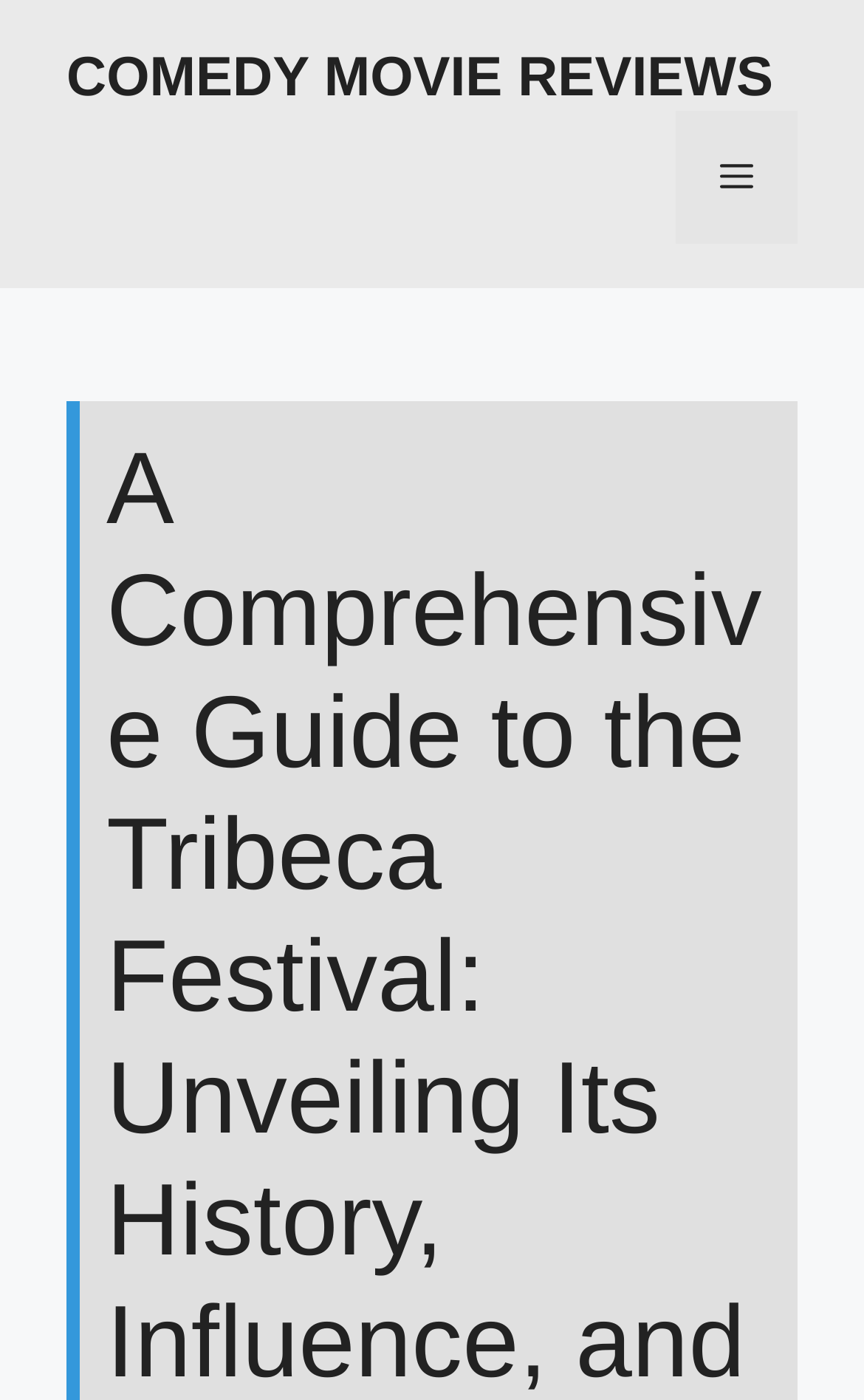Find the bounding box of the UI element described as follows: "Comedy Movie Reviews".

[0.077, 0.033, 0.895, 0.078]